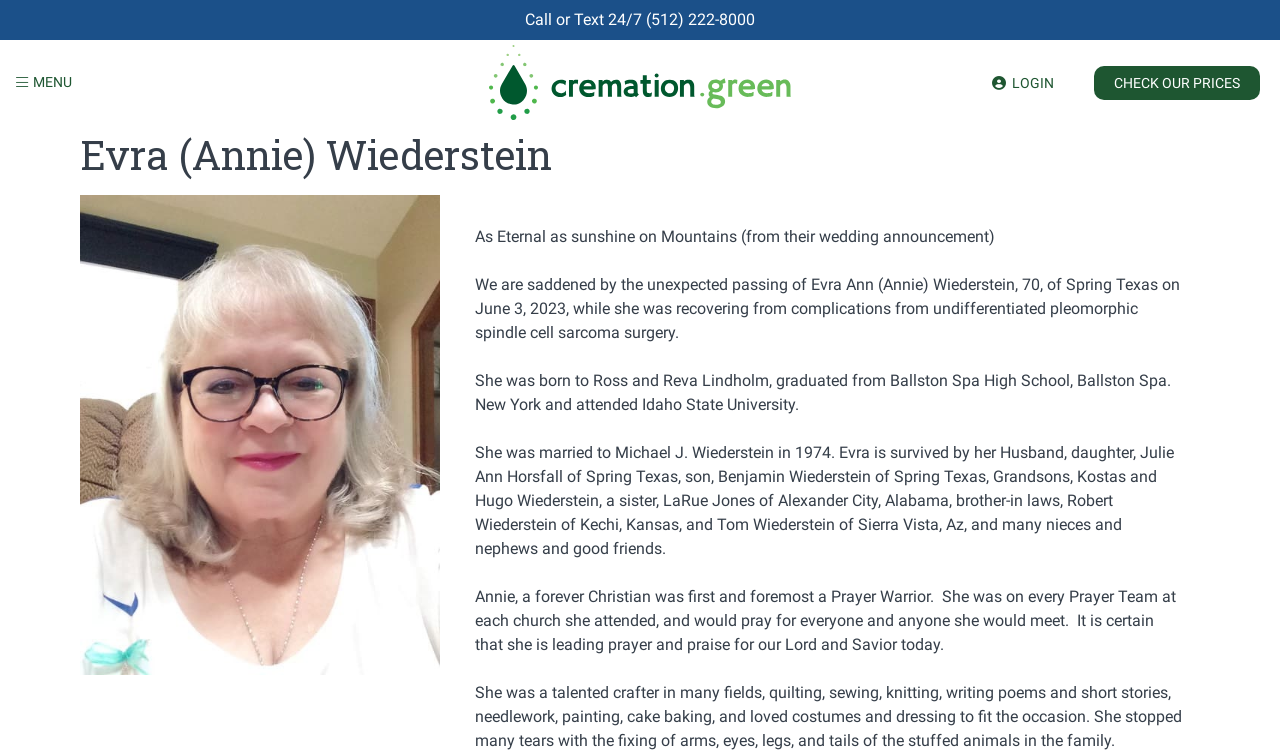Identify and provide the main heading of the webpage.

Evra (Annie) Wiederstein